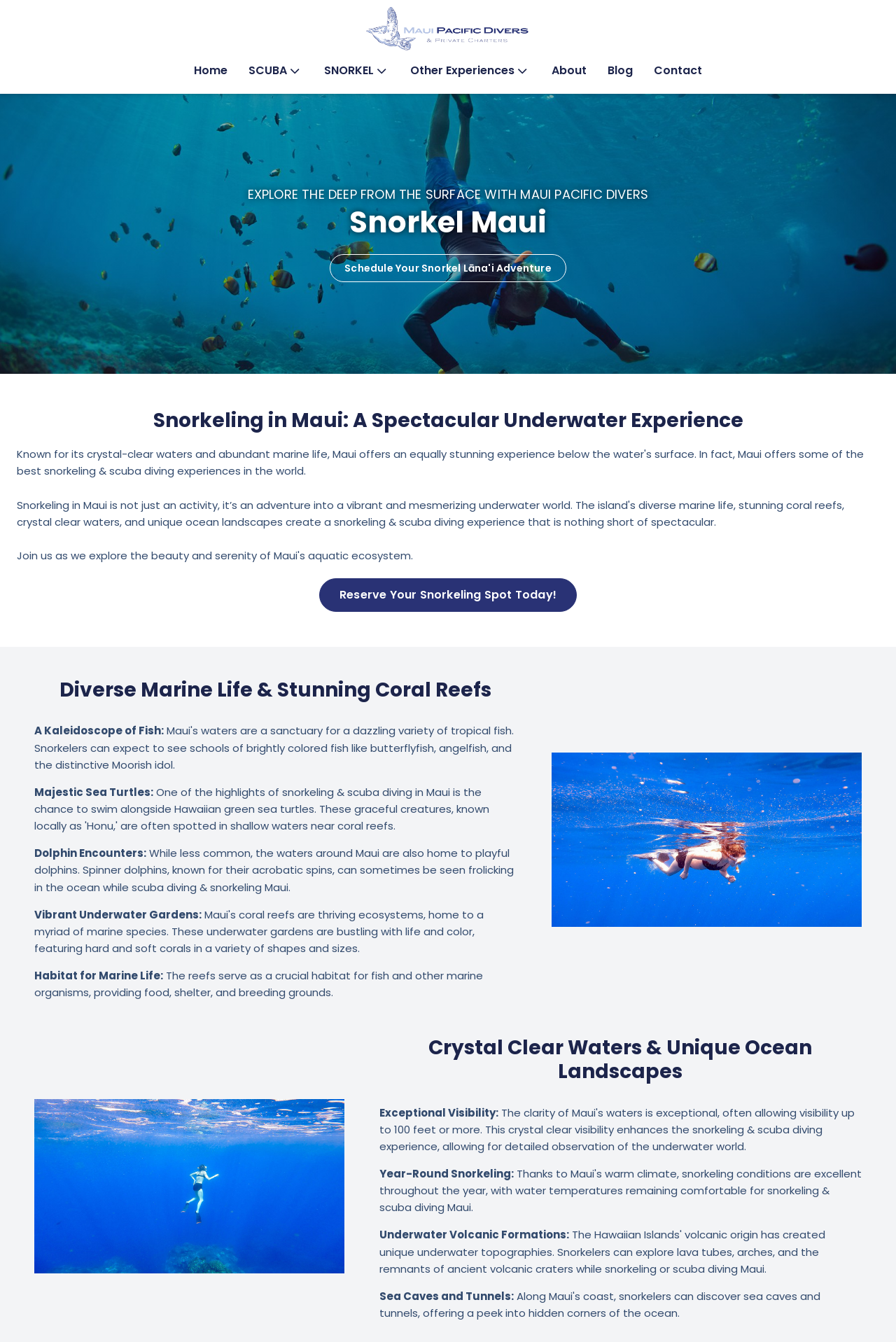Please identify the bounding box coordinates of the element I need to click to follow this instruction: "Reserve a snorkeling spot today".

[0.356, 0.431, 0.644, 0.456]